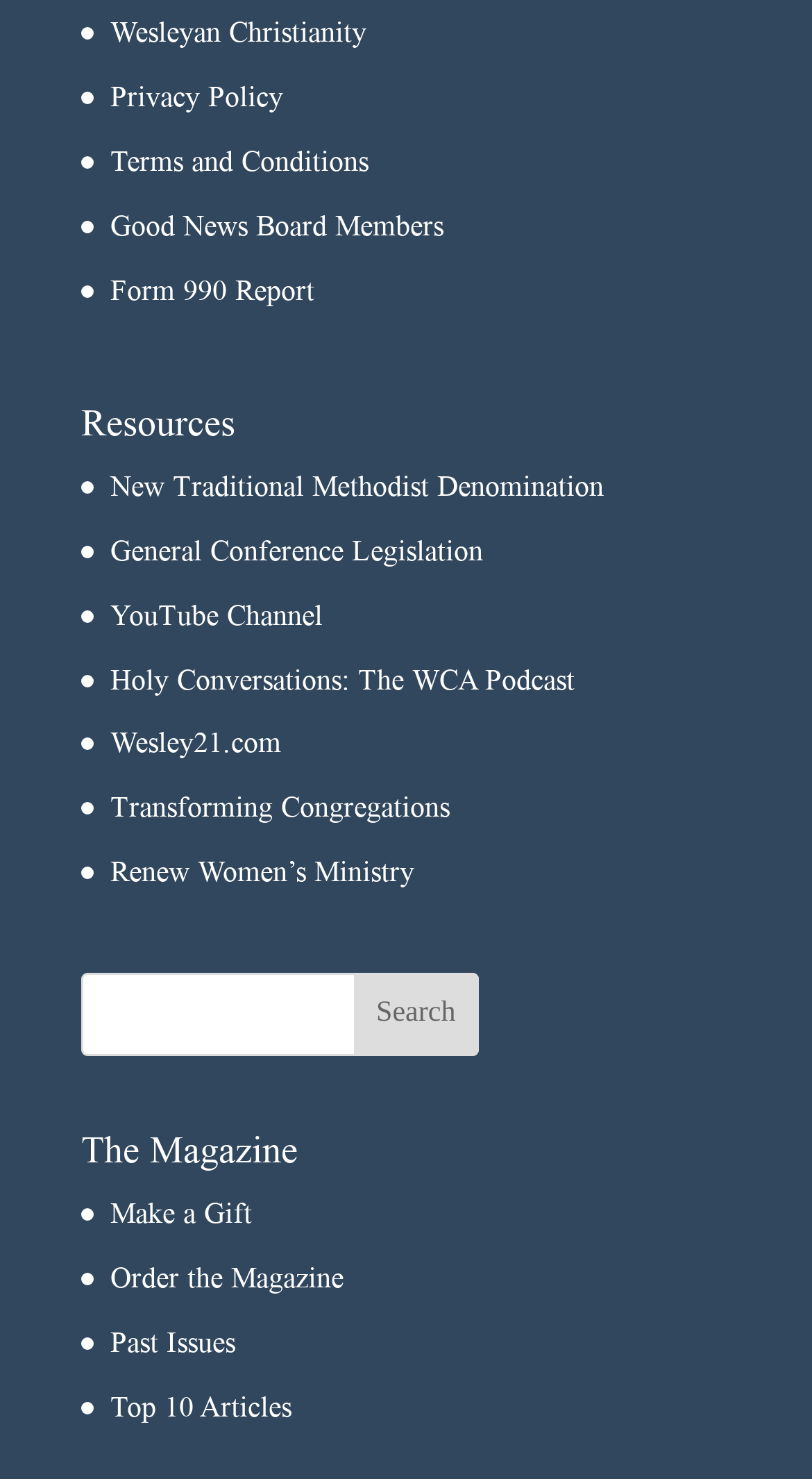Please analyze the image and give a detailed answer to the question:
What is the last link under 'Resources'?

I looked at the links under the 'Resources' heading and found that the last link is 'Transforming Congregations'.